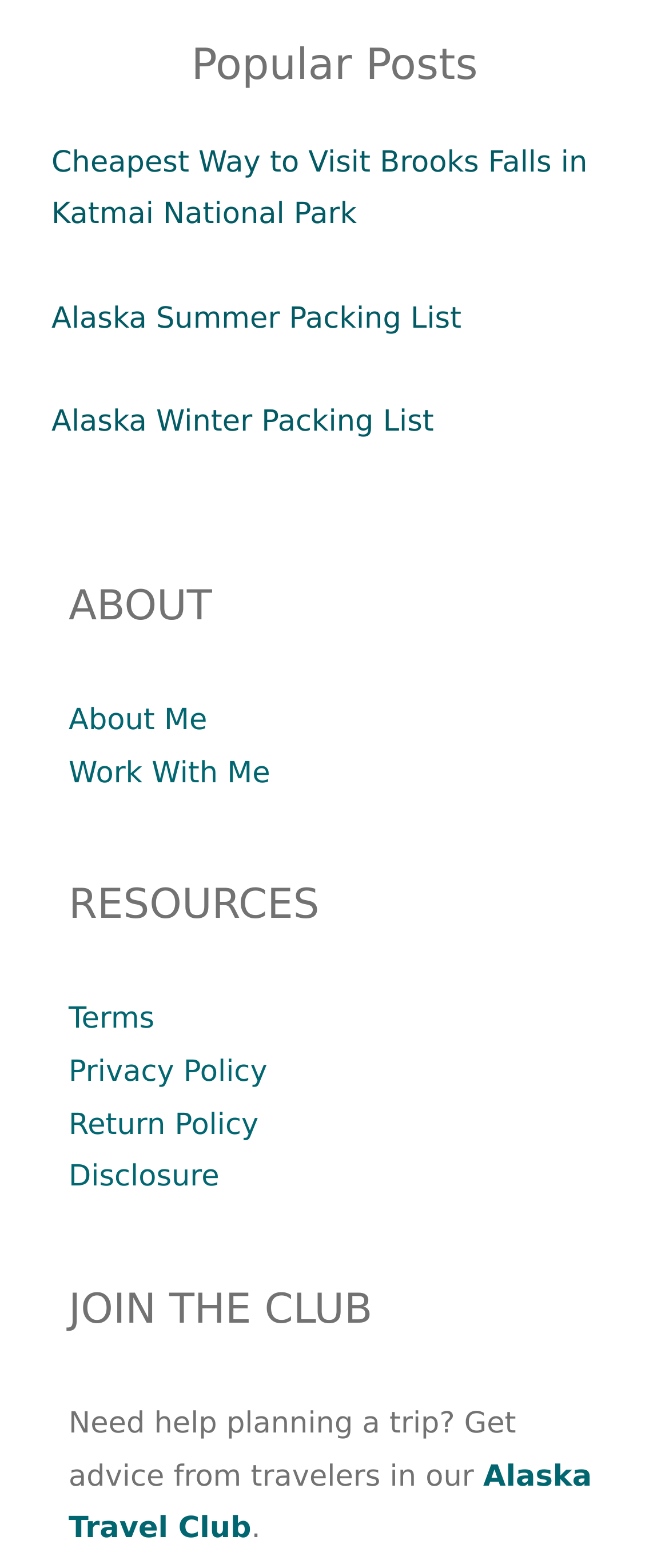Could you specify the bounding box coordinates for the clickable section to complete the following instruction: "Join the Alaska Travel Club"?

[0.103, 0.931, 0.885, 0.986]